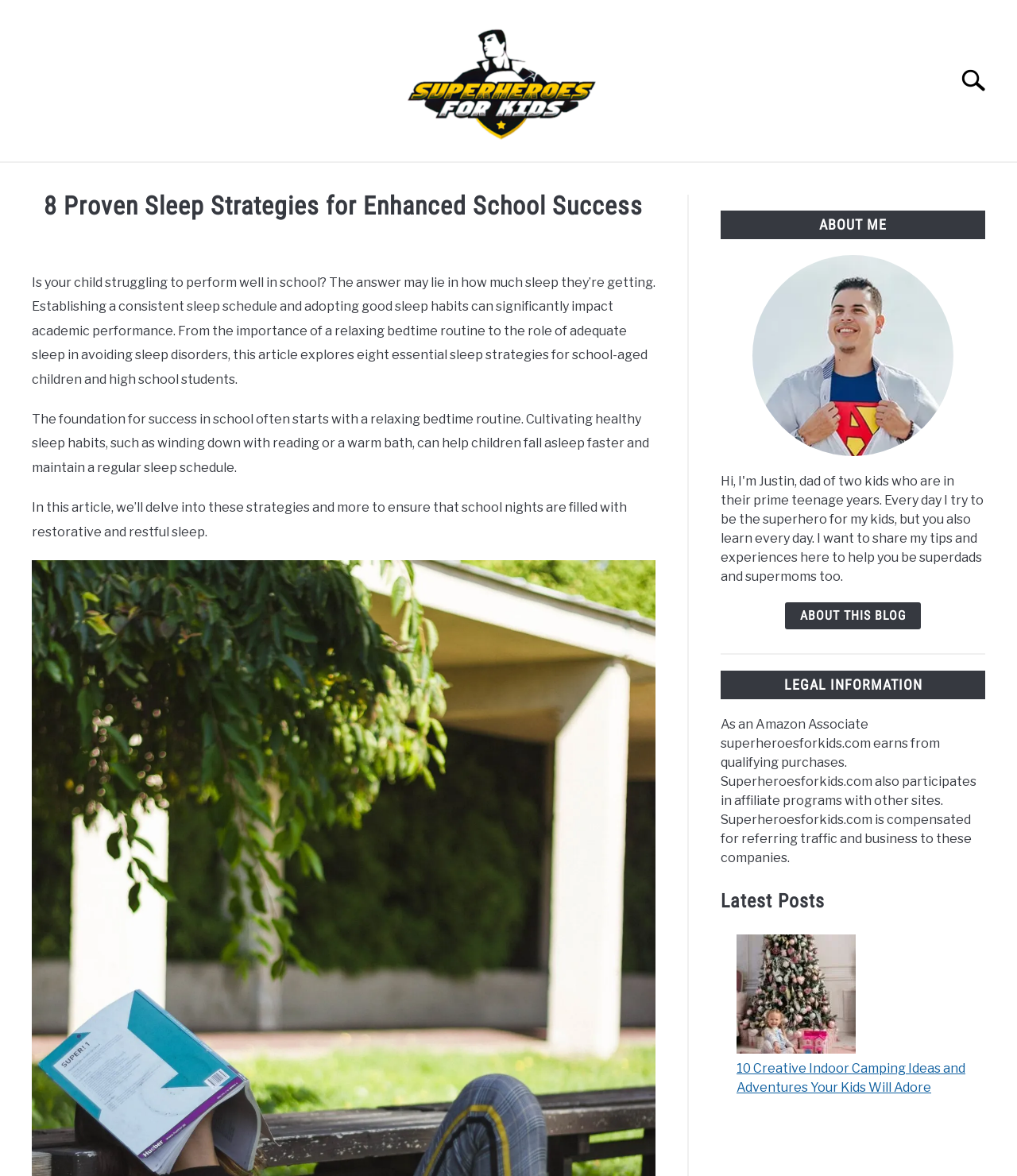Identify the bounding box coordinates of the clickable region to carry out the given instruction: "Read the full article about Asean on track for progressive trade liberalisation".

None